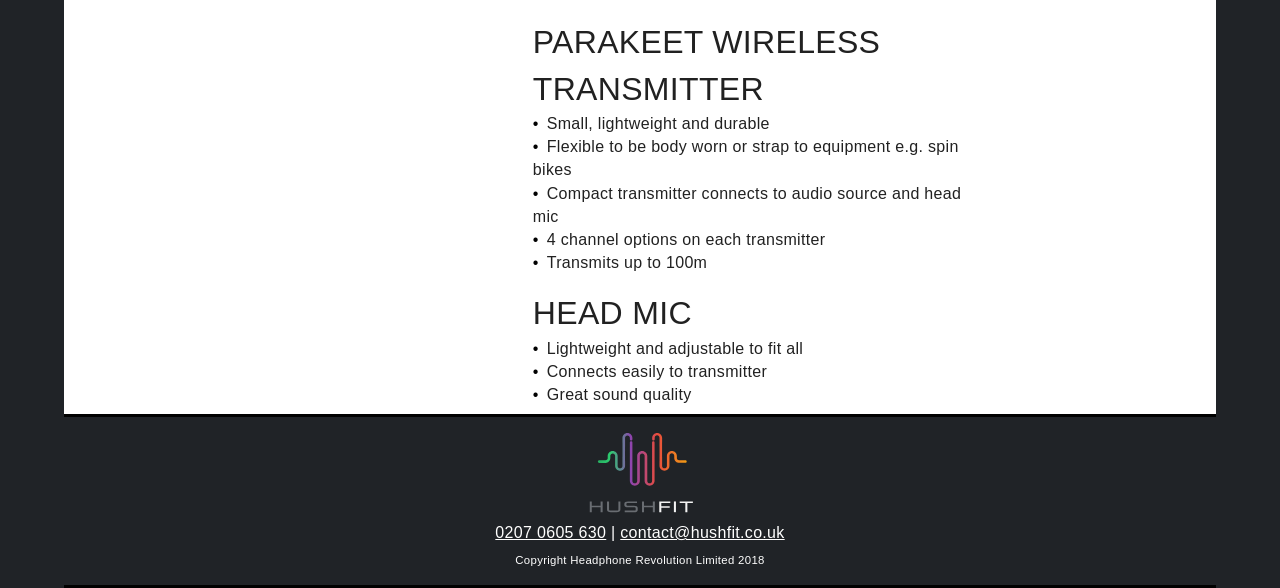What is the maximum transmission distance of the transmitter?
Provide an in-depth and detailed explanation in response to the question.

The maximum transmission distance of the transmitter can be found in the StaticText element that reads 'Transmits up to 100m'.